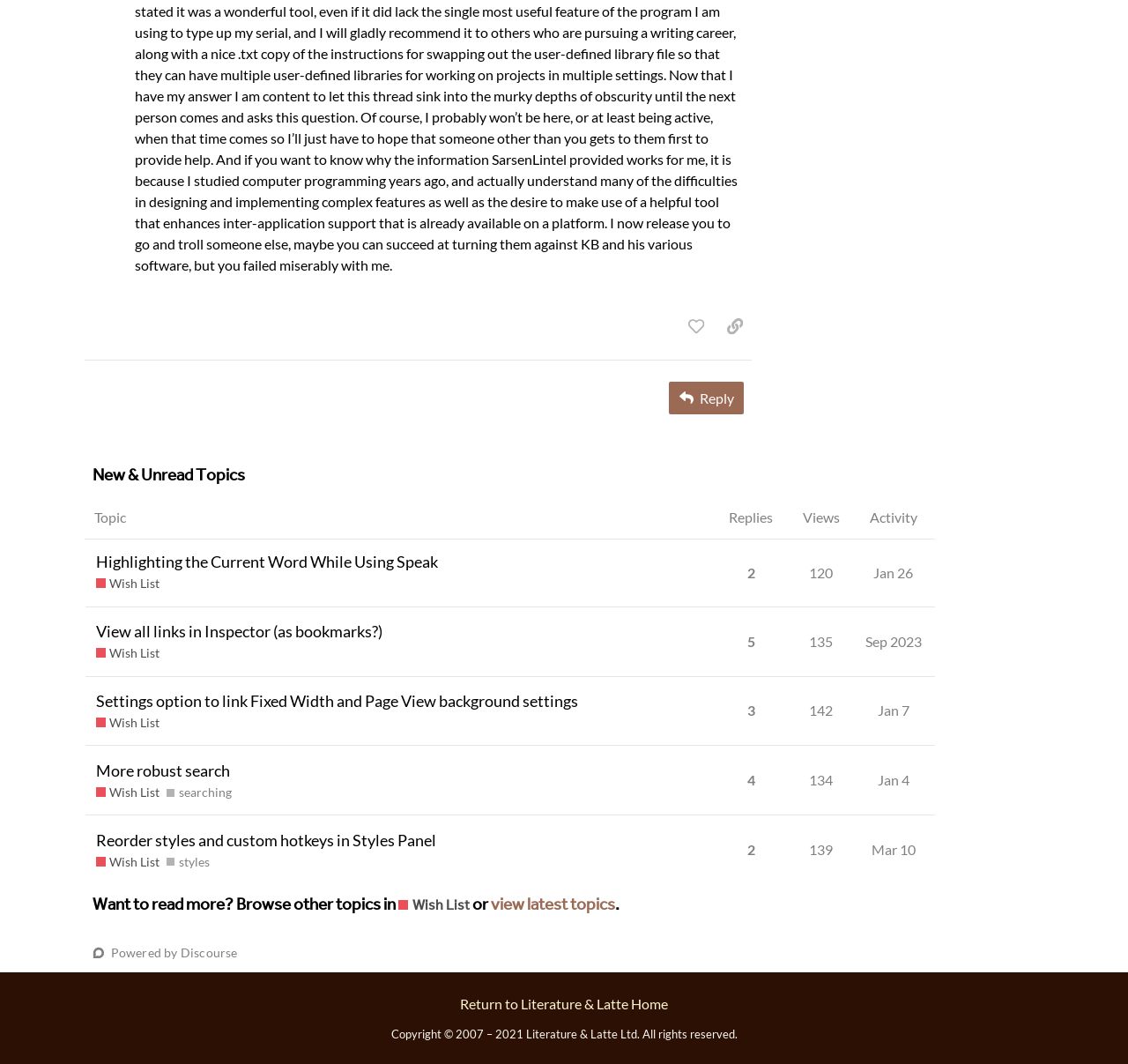Please give a concise answer to this question using a single word or phrase: 
What is the title of the section that lists topics?

New & Unread Topics